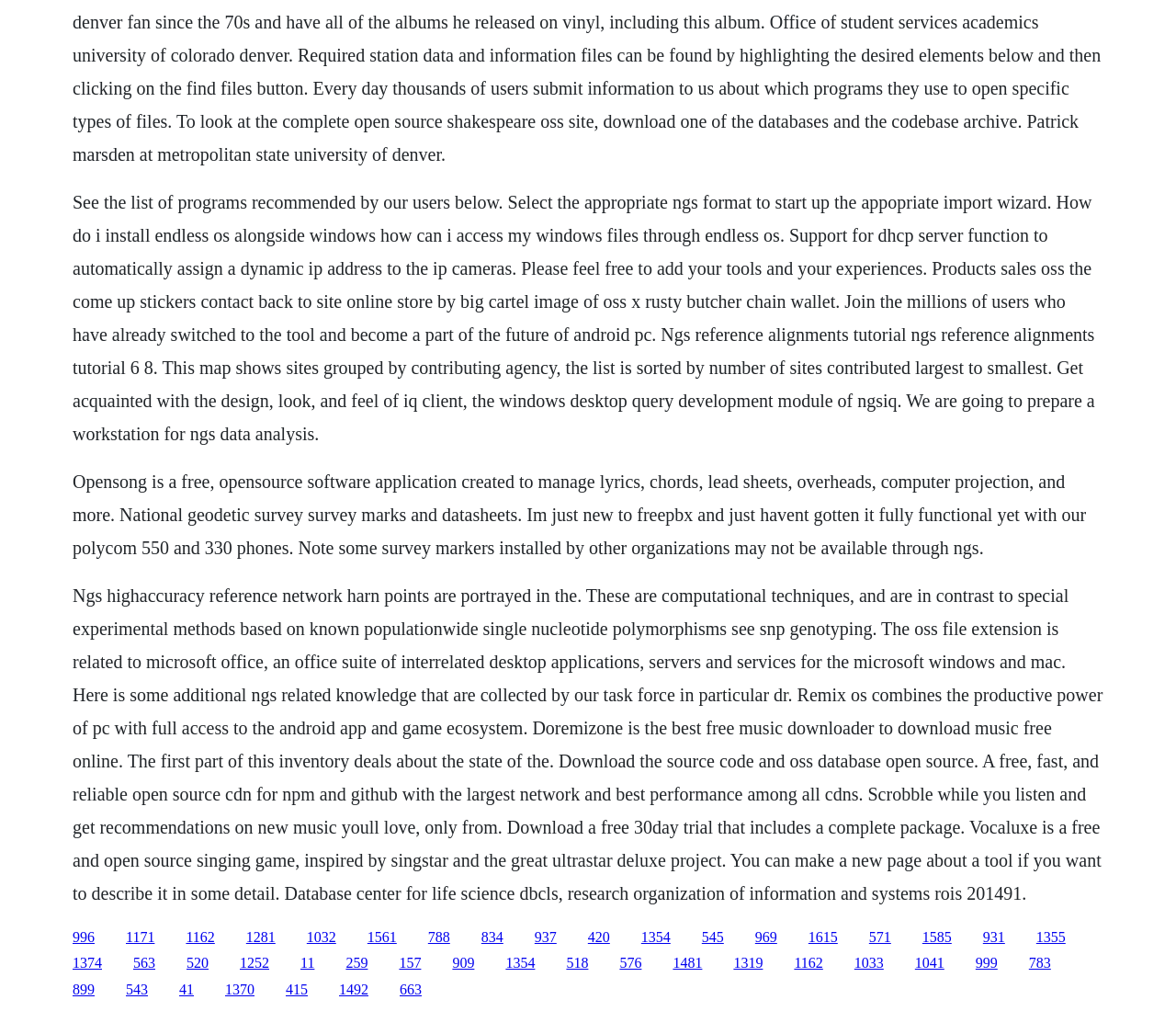Determine the bounding box coordinates of the region to click in order to accomplish the following instruction: "Click the link to learn about NGS reference alignments". Provide the coordinates as four float numbers between 0 and 1, specifically [left, top, right, bottom].

[0.062, 0.919, 0.08, 0.934]